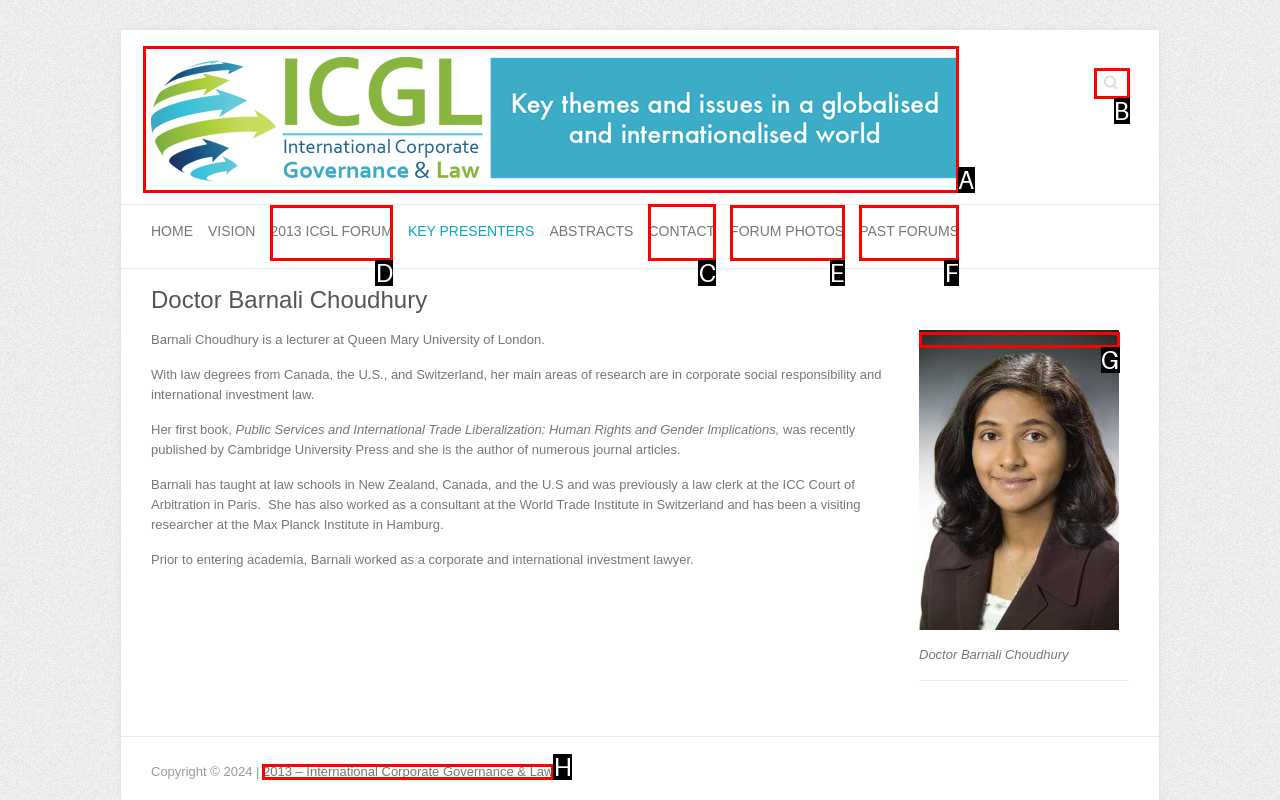Identify the HTML element to click to fulfill this task: Learn about Mostbet in Turkey
Answer with the letter from the given choices.

None